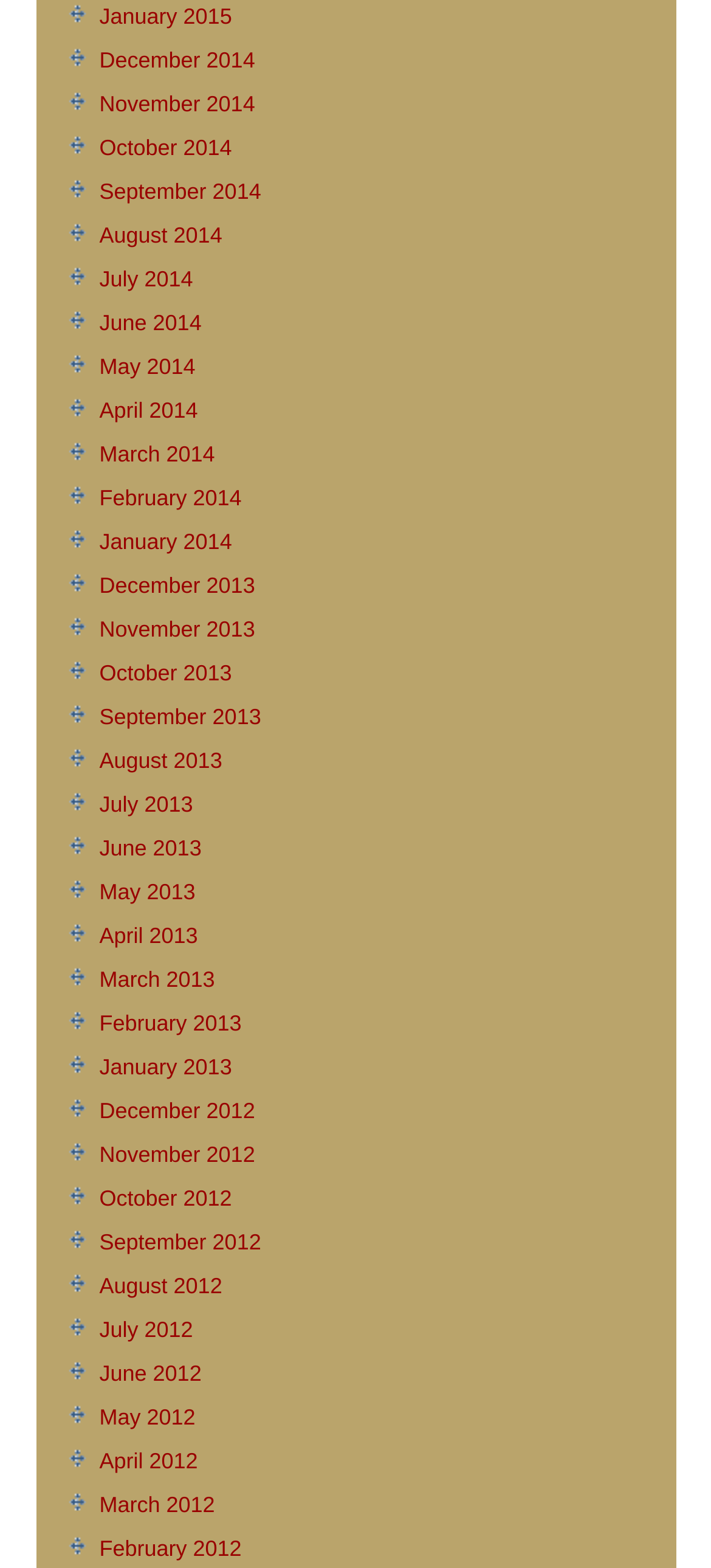What is the position of the link 'June 2013'?
Use the information from the screenshot to give a comprehensive response to the question.

By analyzing the y-coordinates of the links, I found that the link 'June 2013' is located in the middle of the list, with its y-coordinate being around 0.533.